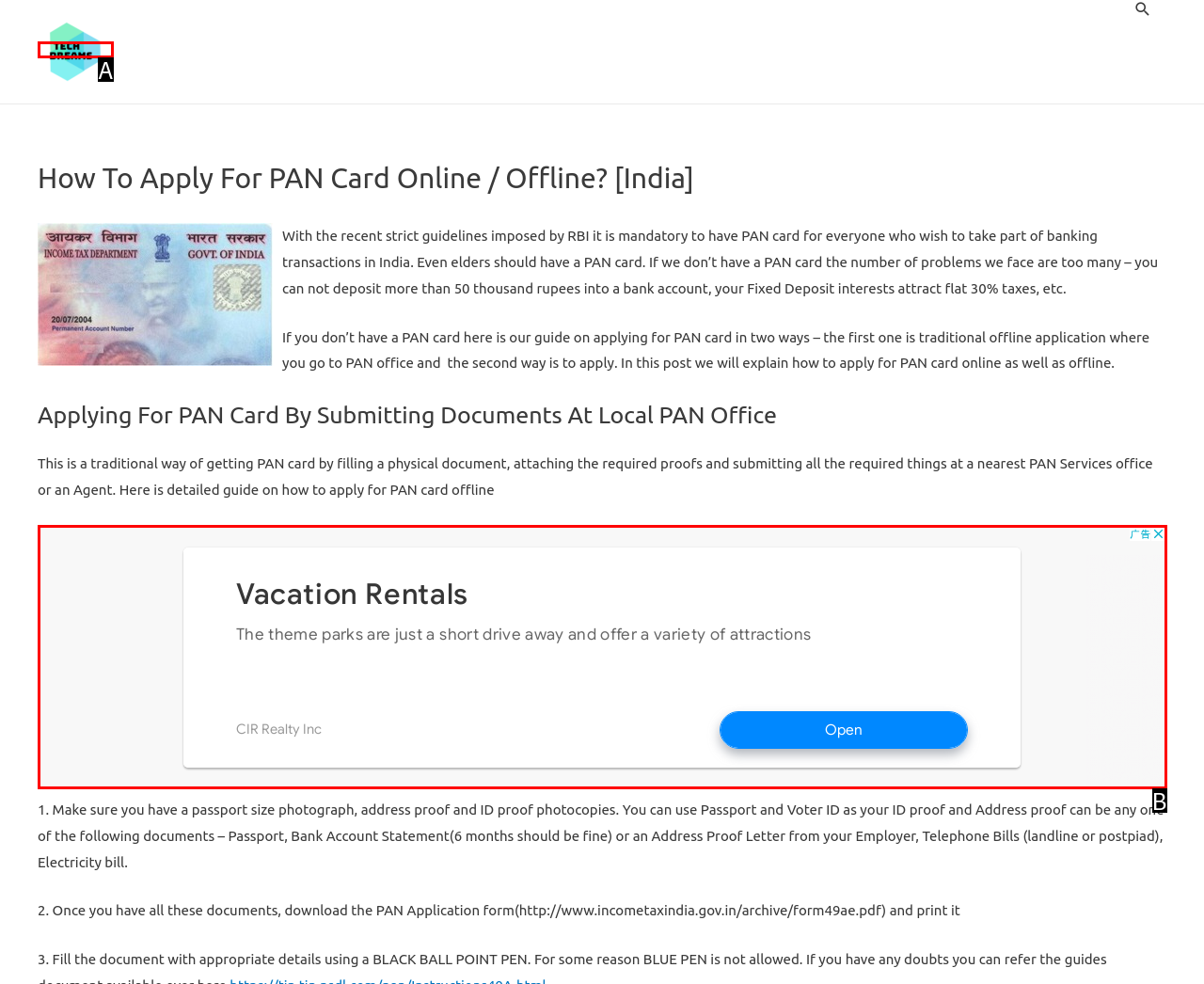Match the element description to one of the options: aria-label="Advertisement" name="aswift_0" title="Advertisement"
Respond with the corresponding option's letter.

B